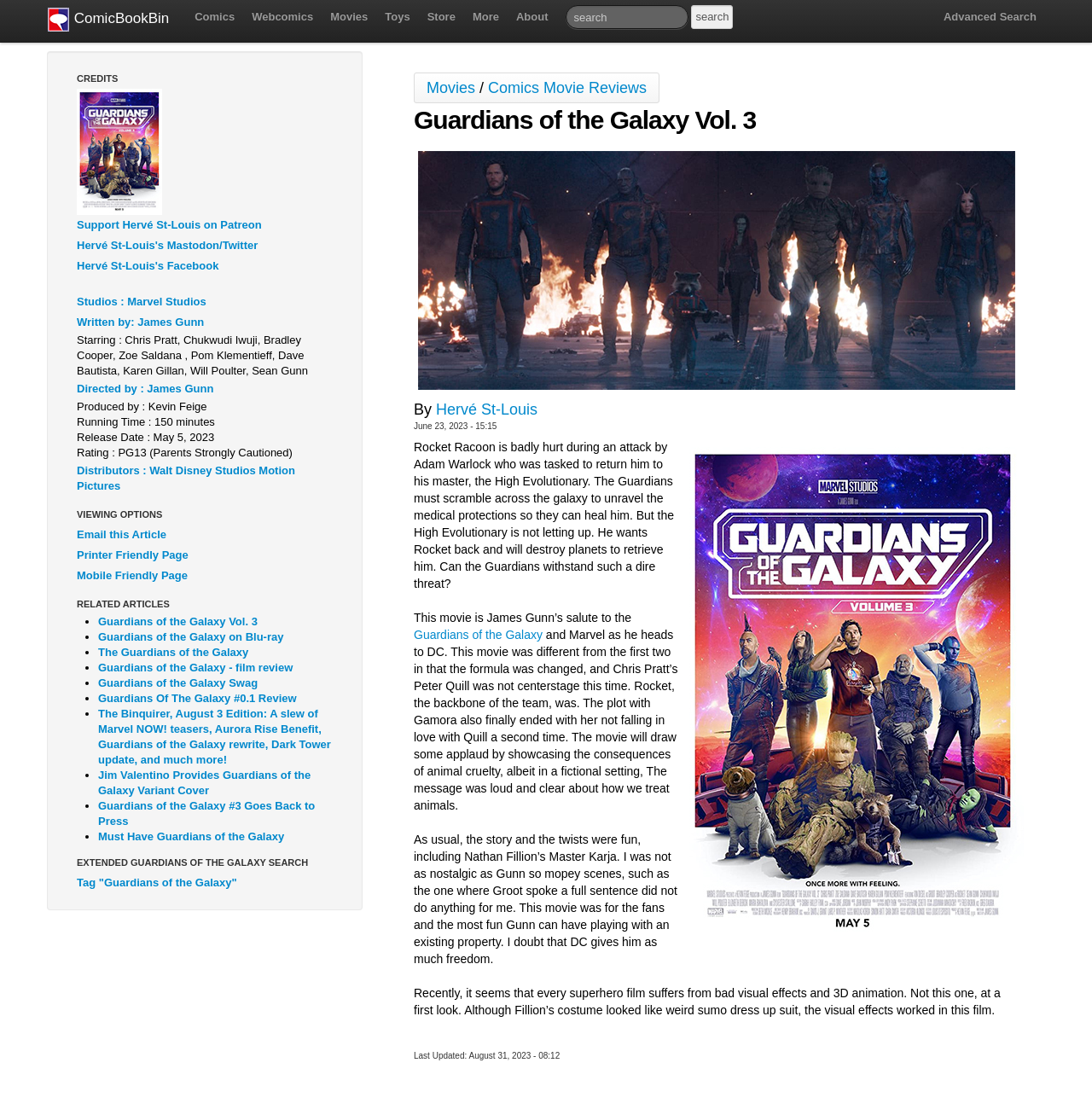What is the name of the movie reviewed on this webpage?
Look at the image and respond with a one-word or short phrase answer.

Guardians of the Galaxy Vol. 3